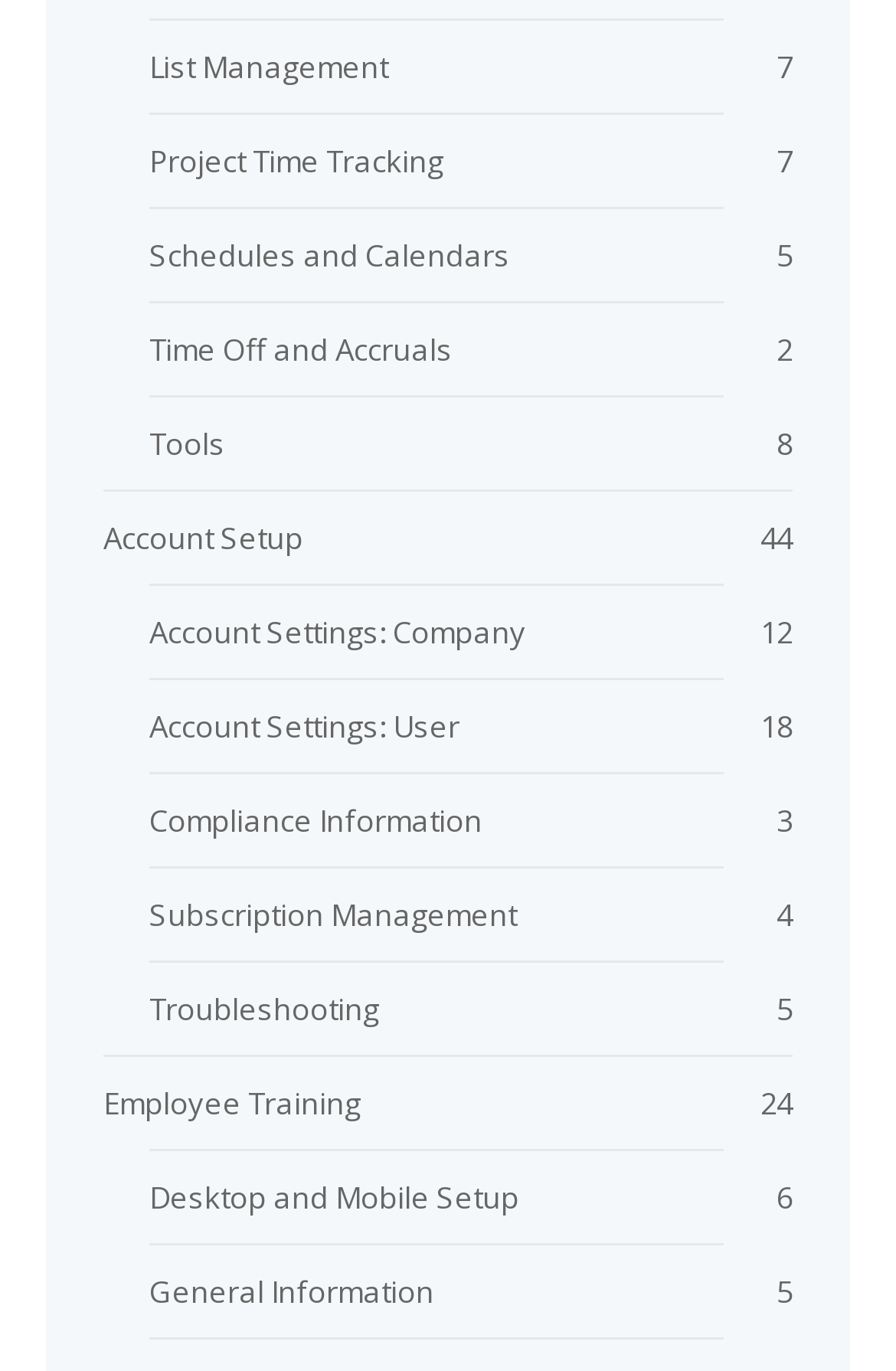Identify the coordinates of the bounding box for the element that must be clicked to accomplish the instruction: "Go to Project Time Tracking".

[0.167, 0.102, 0.495, 0.132]